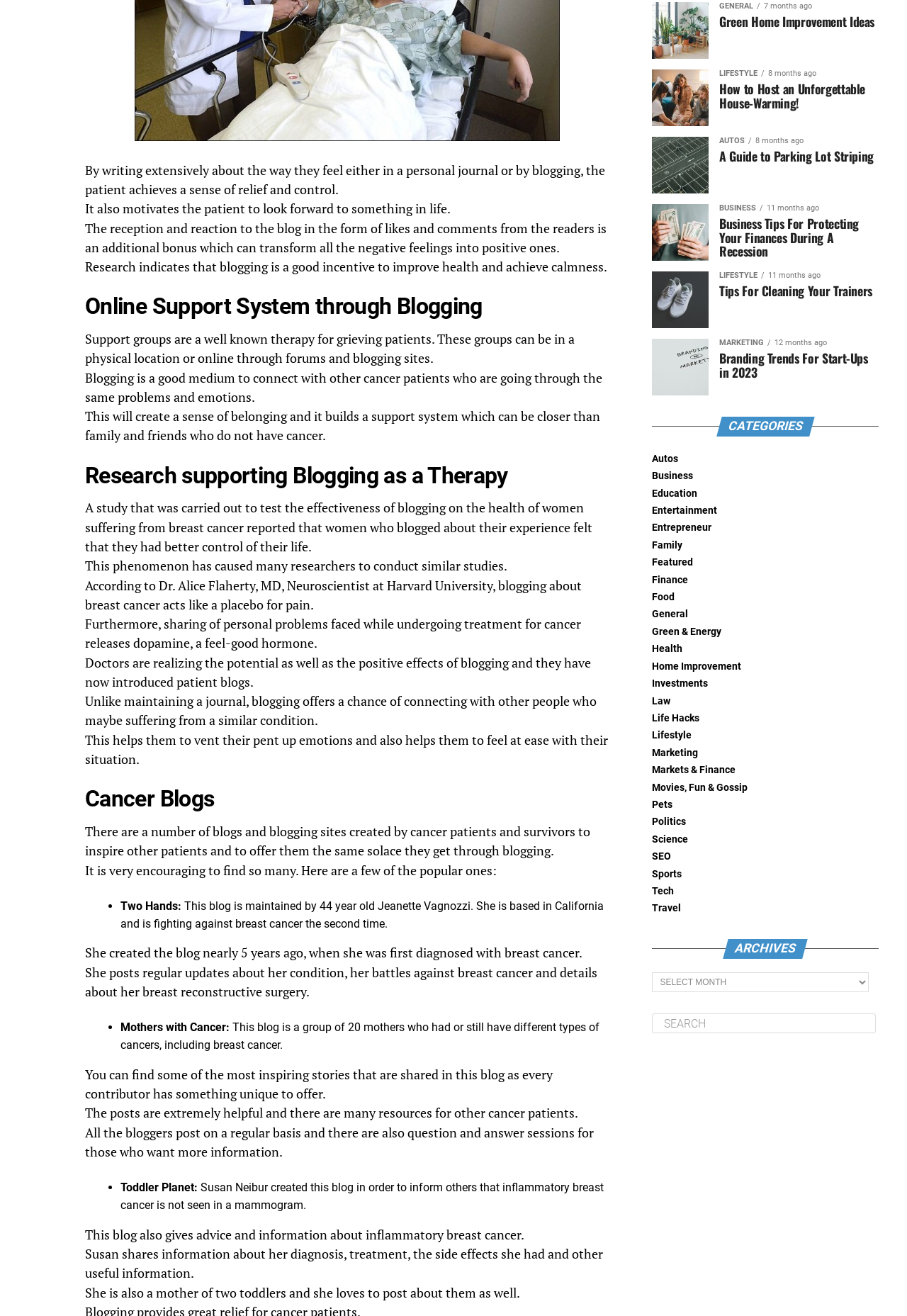Indicate the bounding box coordinates of the element that must be clicked to execute the instruction: "Explore 'Cancer Blogs'". The coordinates should be given as four float numbers between 0 and 1, i.e., [left, top, right, bottom].

[0.094, 0.595, 0.672, 0.619]